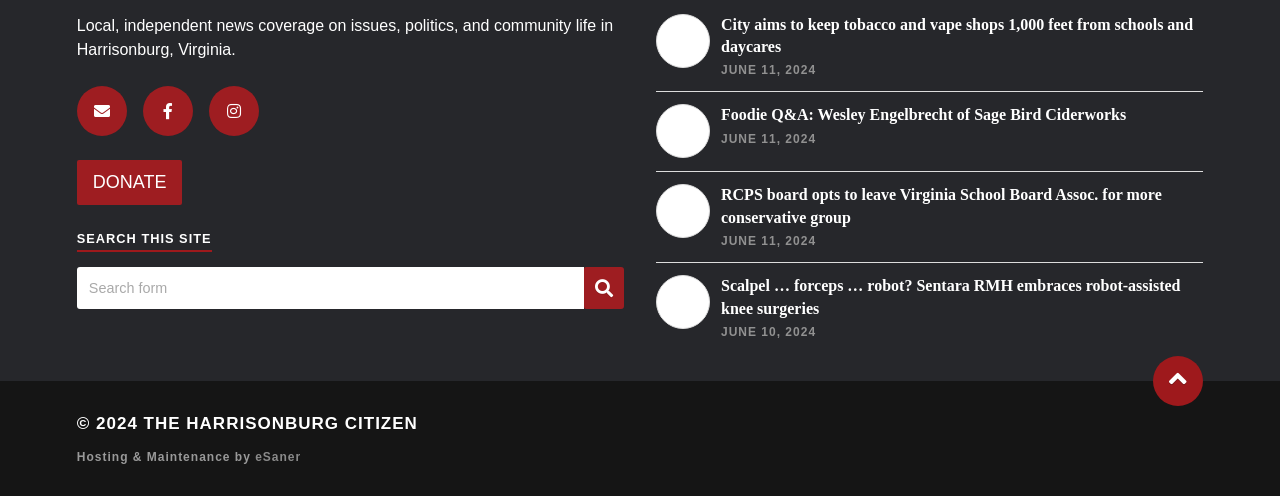Review the image closely and give a comprehensive answer to the question: What is the purpose of the search box?

The search box is located near the top of the page, and its purpose can be inferred from its label 'SEARCH THIS SITE' and the presence of a search button next to it, indicating that it can be used to search for content within the website.